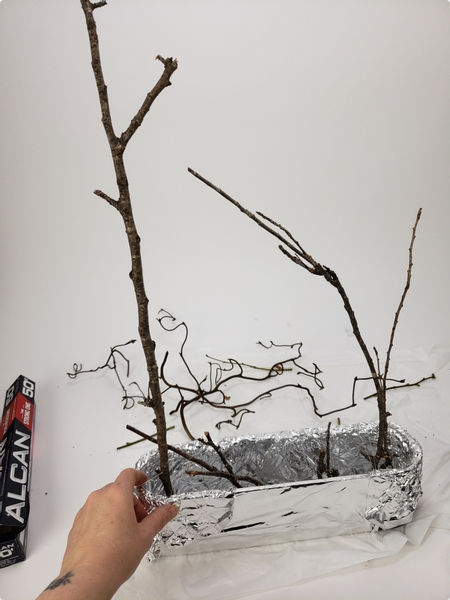Describe the important features and context of the image with as much detail as possible.

The image features a creative setup for a craft project, with a hand positioning twigs in a shiny aluminum foil-lined container. Two tall, upright twigs are prominently displayed, surrounded by smaller, curved branches scattered around the container. This arrangement suggests the beginnings of a decorative piece, where natural elements such as twigs and potentially wax will play a critical role in the final design.

A guiding design note indicates an alternative method for securing the twigs, suggesting the use of wax to create a solid base. This approach allows for the twigs and autumn foliage to tilt and flow spontaneously in the wax, emphasizing a dynamic aesthetic rather than a static display. The image captures the innovative essence of the project, highlighting the balance between natural materials and artistic expression.